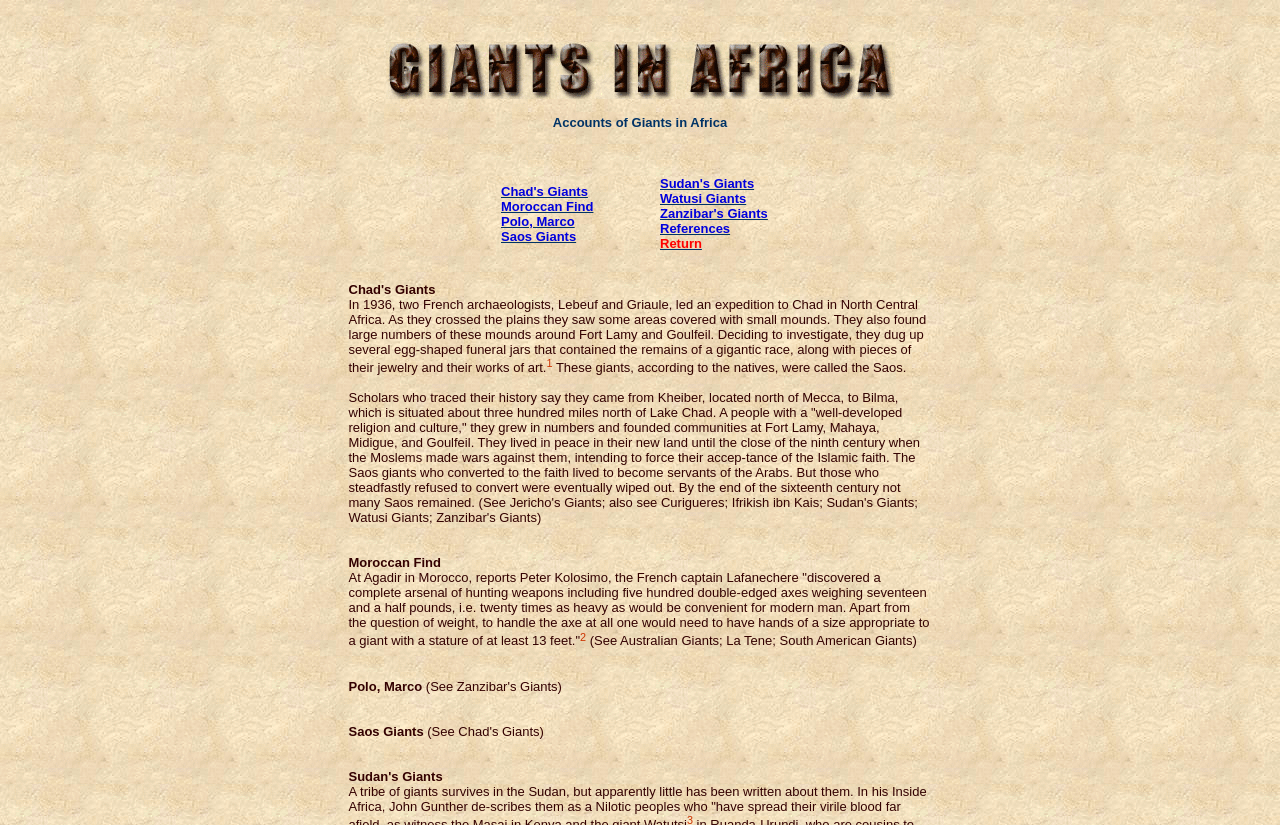Can you specify the bounding box coordinates for the region that should be clicked to fulfill this instruction: "Visit Sudan's Giants".

[0.516, 0.213, 0.589, 0.232]